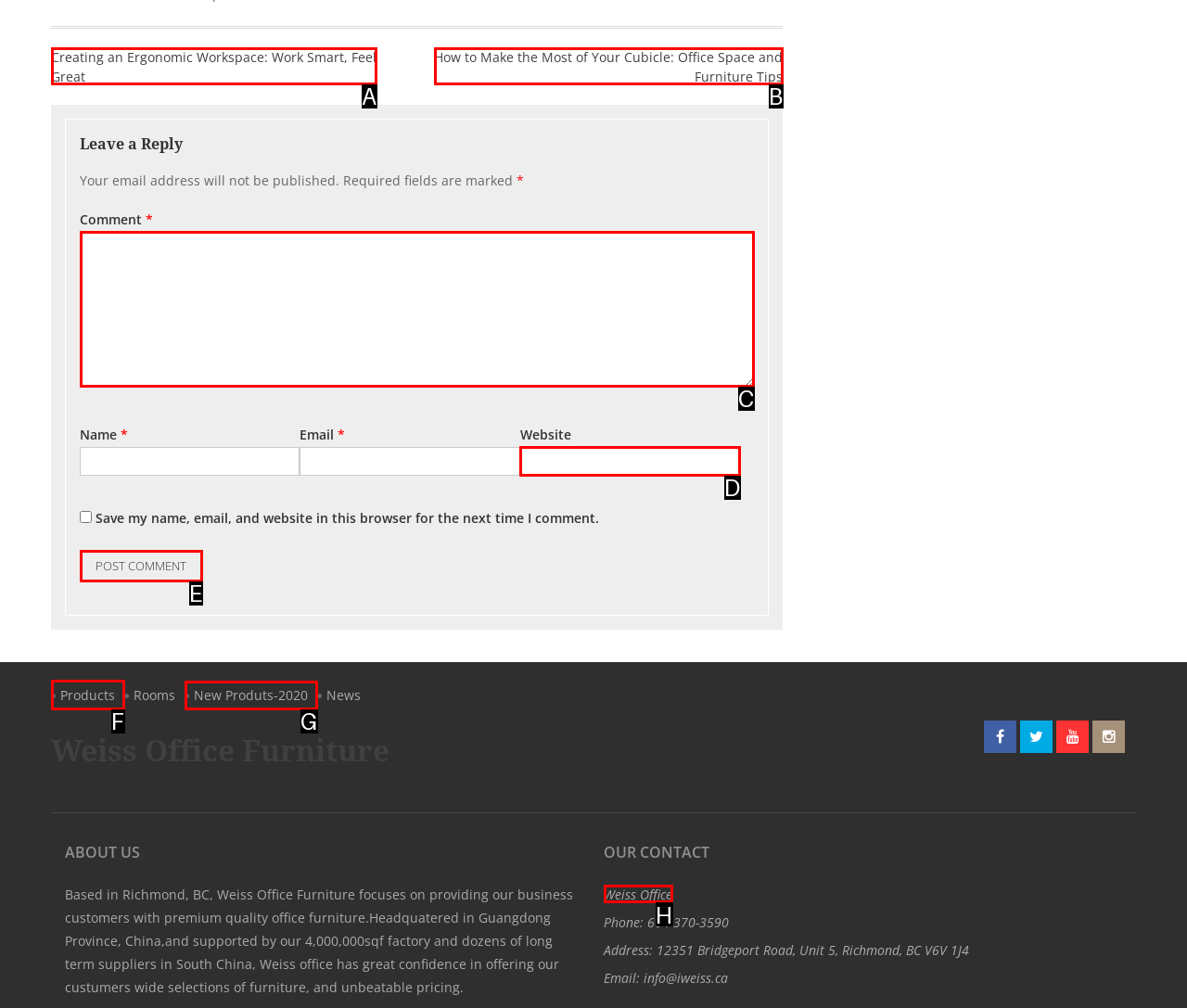Determine the HTML element to click for the instruction: Click on the 'Products' link.
Answer with the letter corresponding to the correct choice from the provided options.

F